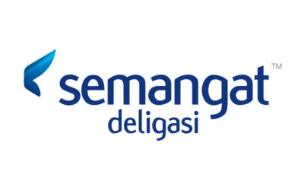Provide a comprehensive description of the image.

The image features the logo of "Semangat Deligasi," a company incorporated in 2016 that specializes in the repacking of edible palm oil. The logo prominently displays the name "semangat deligasi" in a modern, clean font, emphasizing professionalism and trust. Accompanying the text is a stylized blue emblem that suggests dynamism and forward movement, reflecting the company's evolution from its initial focus on palm oil to a broader scope that includes trading, marketing, logistics, and distribution of various products. This visual identity encapsulates the company’s commitment to meeting the increasing worldwide demand for seamless service in its operations.